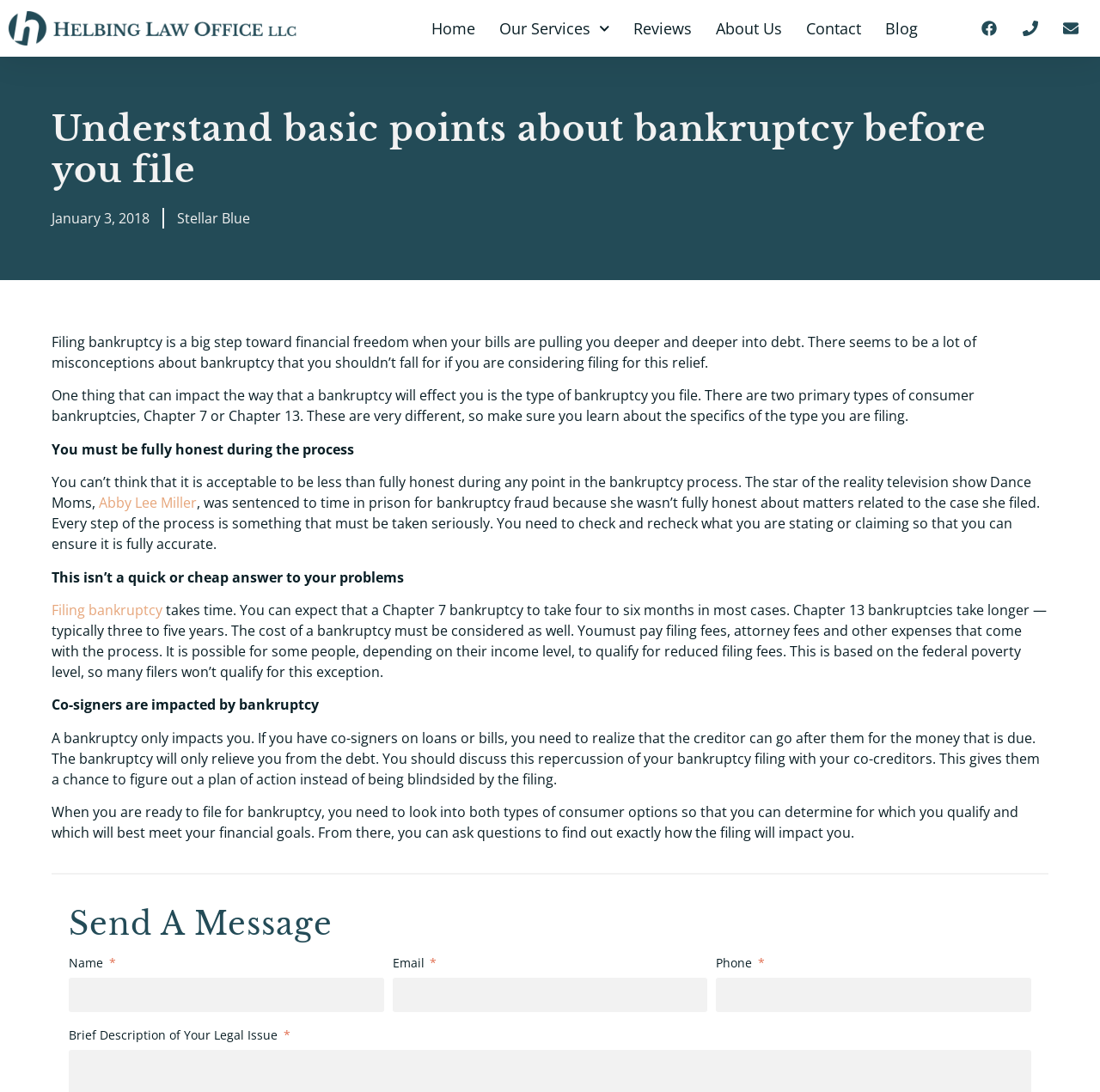Locate the bounding box coordinates of the region to be clicked to comply with the following instruction: "Click the 'Filing bankruptcy' link". The coordinates must be four float numbers between 0 and 1, in the form [left, top, right, bottom].

[0.047, 0.55, 0.148, 0.567]